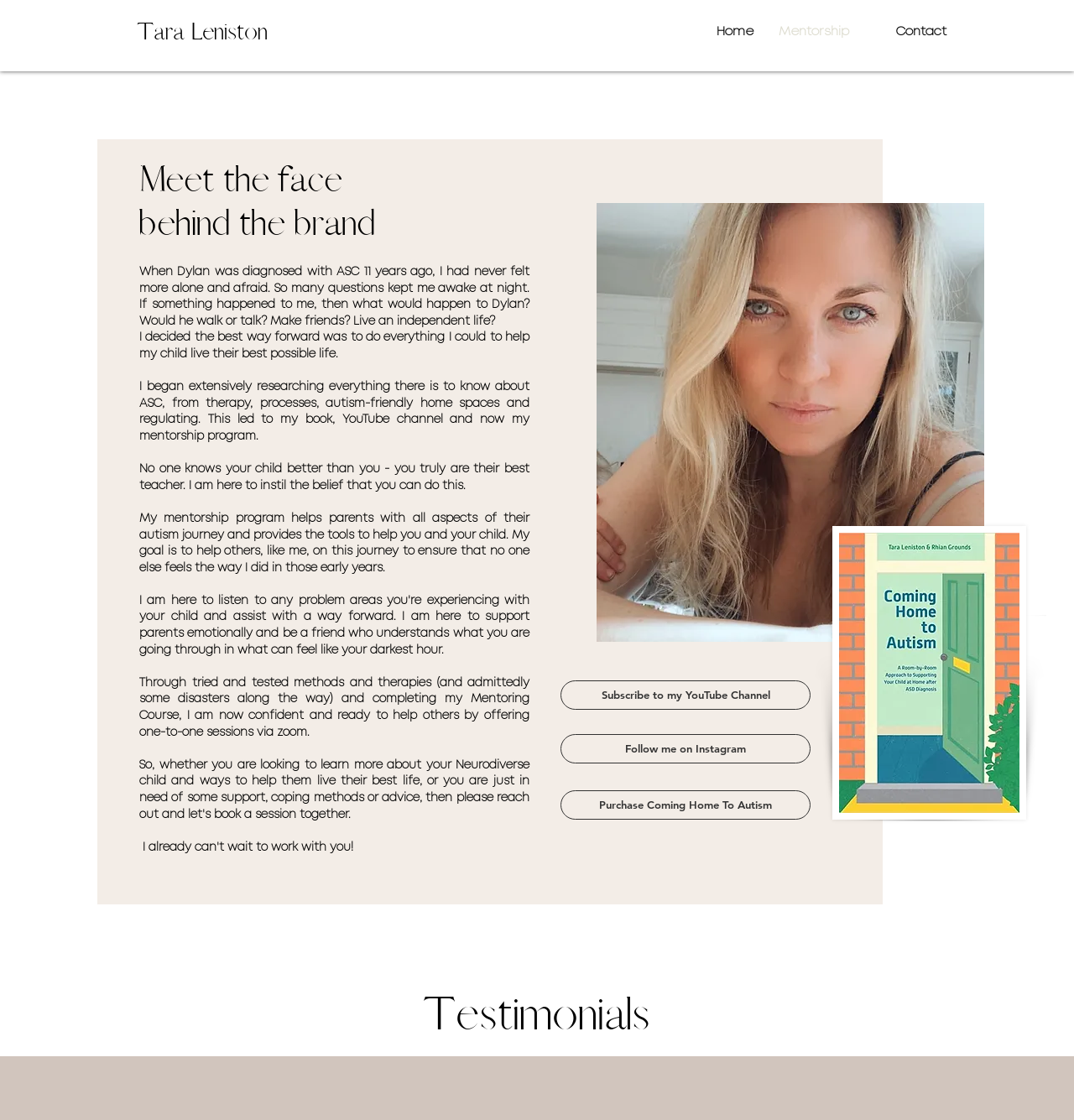What is the author's motivation for creating the mentorship program?
Provide a detailed and well-explained answer to the question.

The author, Tara Leniston, created the mentorship program to help parents with autism because she felt alone and afraid when her child was diagnosed with ASC, and she wants to help others who are going through the same experience.